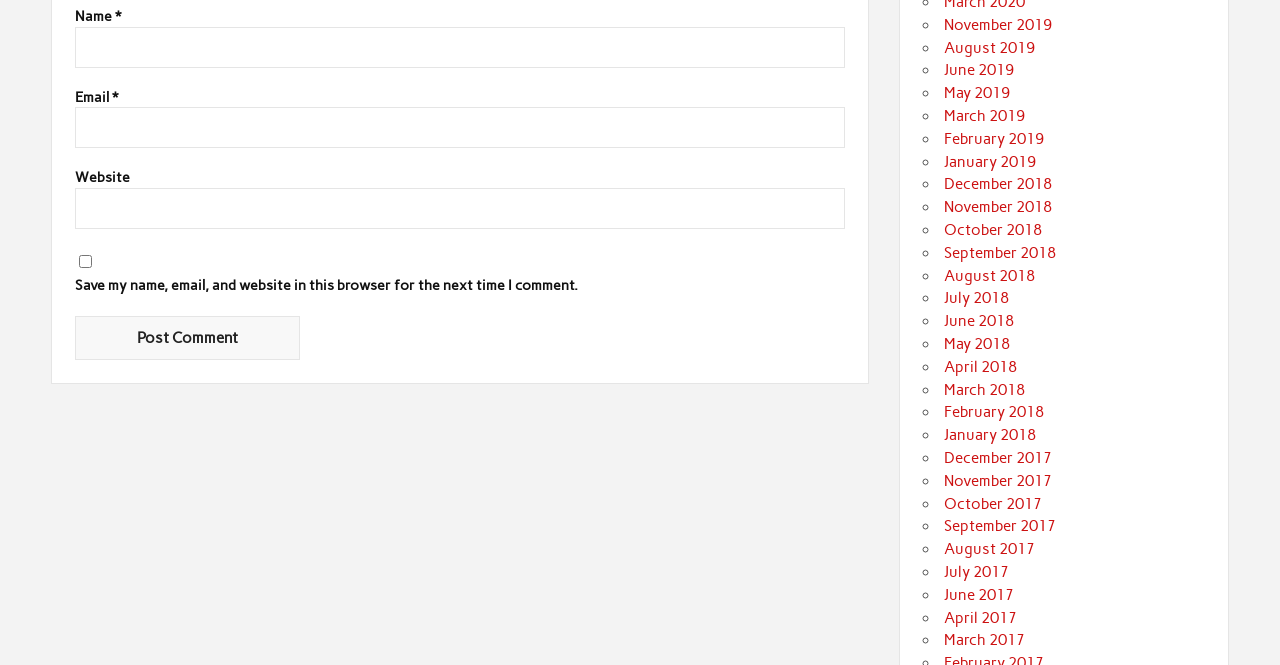Can you give a detailed response to the following question using the information from the image? What is the purpose of the checkbox?

The checkbox is labeled 'Save my name, email, and website in this browser for the next time I comment.' which suggests its purpose is to save the user's comment information for future use.